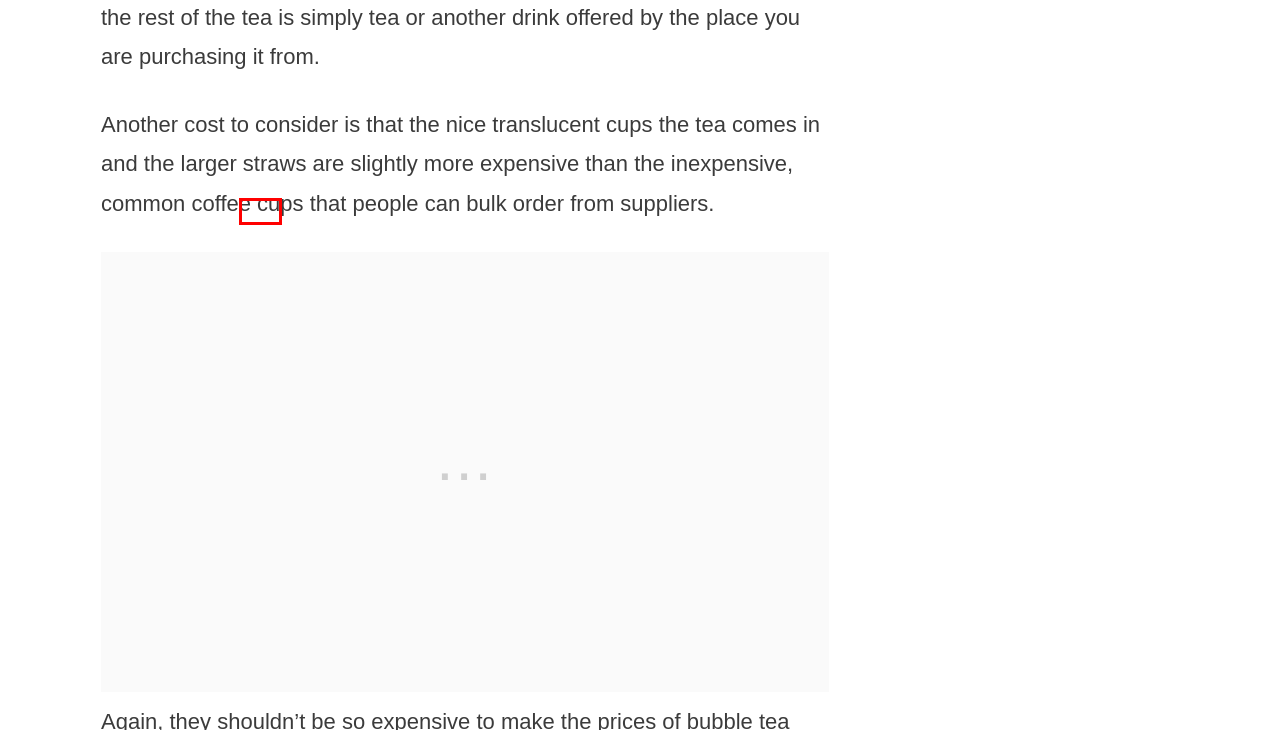Consider the screenshot of a webpage with a red bounding box around an element. Select the webpage description that best corresponds to the new page after clicking the element inside the red bounding box. Here are the candidates:
A. Sitemap - wigglywisdom.com
B. What Is Boba? What You Need To Know About Bubble Tea
C. Home & Garden Archives - wigglywisdom.com
D. Lisa, Author at wigglywisdom.com
E. About - wigglywisdom.com
F. tea Archives - wigglywisdom.com
G. - wigglywisdom.com
H. Contact - wigglywisdom.com

D